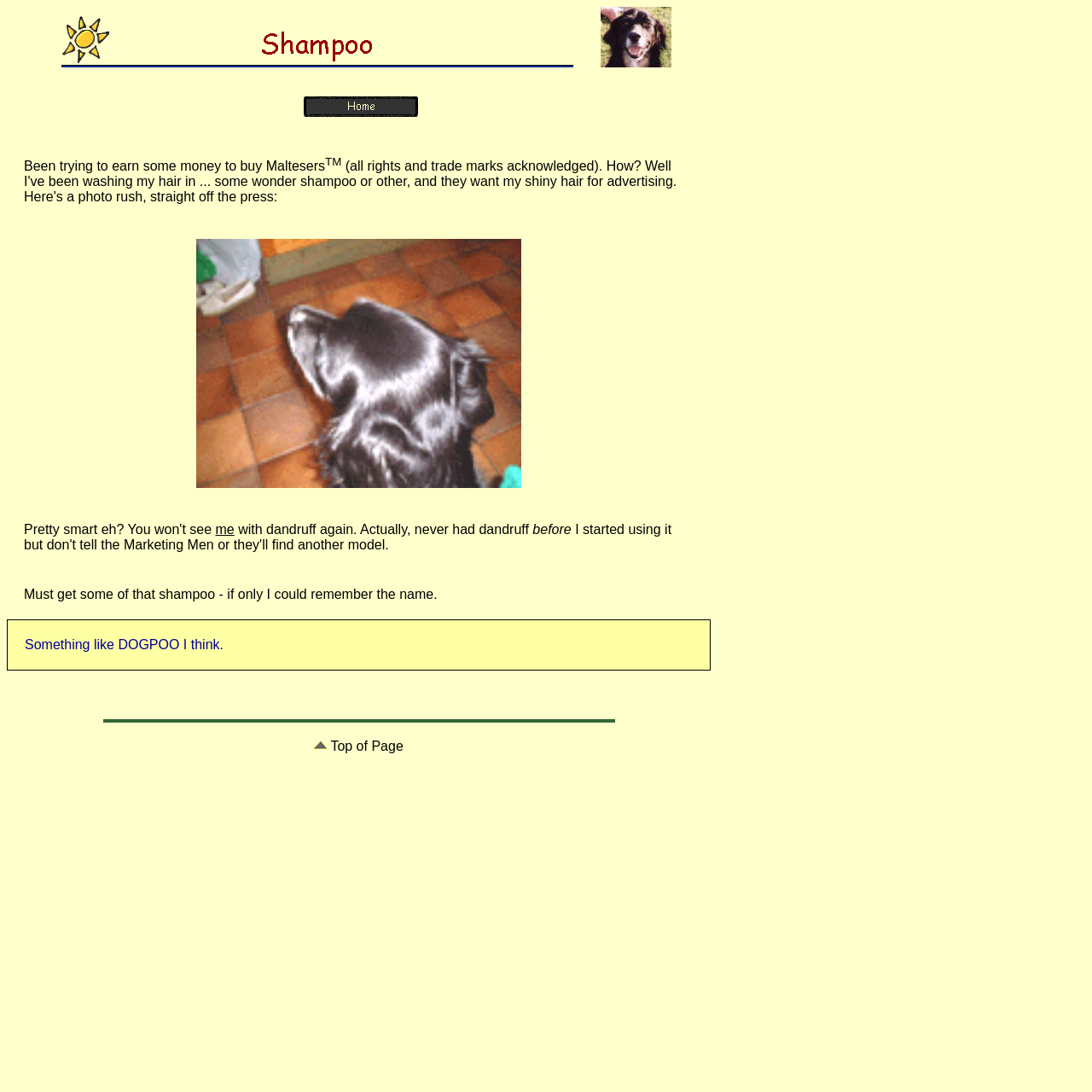What is the author trying to remember?
Look at the screenshot and give a one-word or phrase answer.

Shampoo name